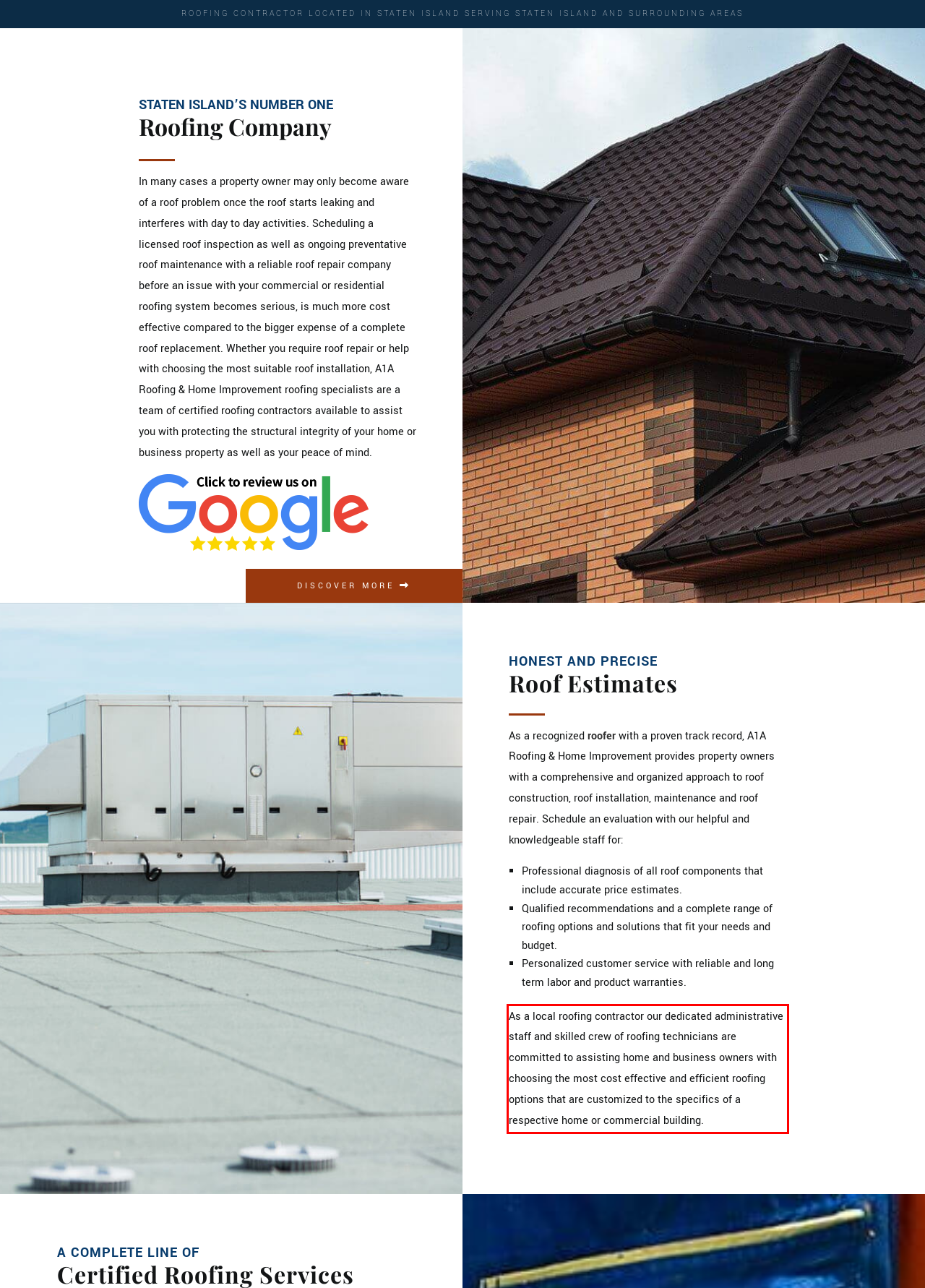Locate the red bounding box in the provided webpage screenshot and use OCR to determine the text content inside it.

As a local roofing contractor our dedicated administrative staff and skilled crew of roofing technicians are committed to assisting home and business owners with choosing the most cost effective and efficient roofing options that are customized to the specifics of a respective home or commercial building.